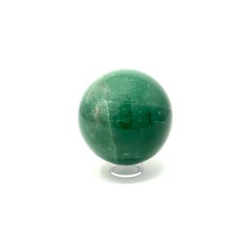Offer a detailed narrative of the image.

This image showcases a stunning Aventurine Sphere, characterized by its vibrant green hue and smooth, polished surface. The sphere appears to be resting on a clear stand, highlighting its round shape and mineral details. Aventurine is known for its purported properties of promoting prosperity and balance, and is often used in various healing and decorative practices. This particular piece is part of a collection featuring various gemstones and crystal products. The aesthetically pleasing nature of the sphere makes it an attractive addition to any collection or decor, appealing to those interested in healing crystals and natural beauty.